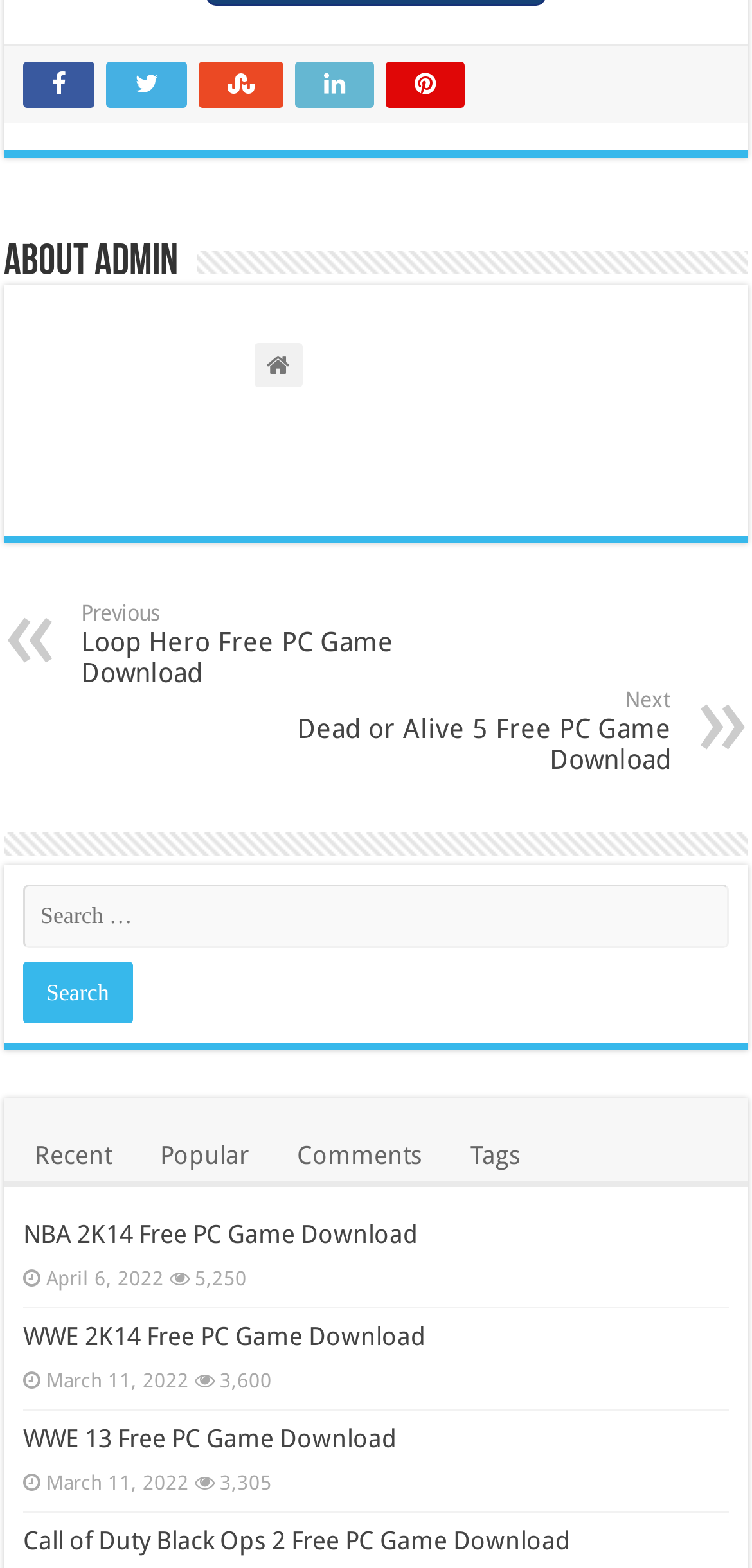Please provide the bounding box coordinates for the UI element as described: "LinkedIn". The coordinates must be four floats between 0 and 1, represented as [left, top, right, bottom].

[0.392, 0.04, 0.497, 0.069]